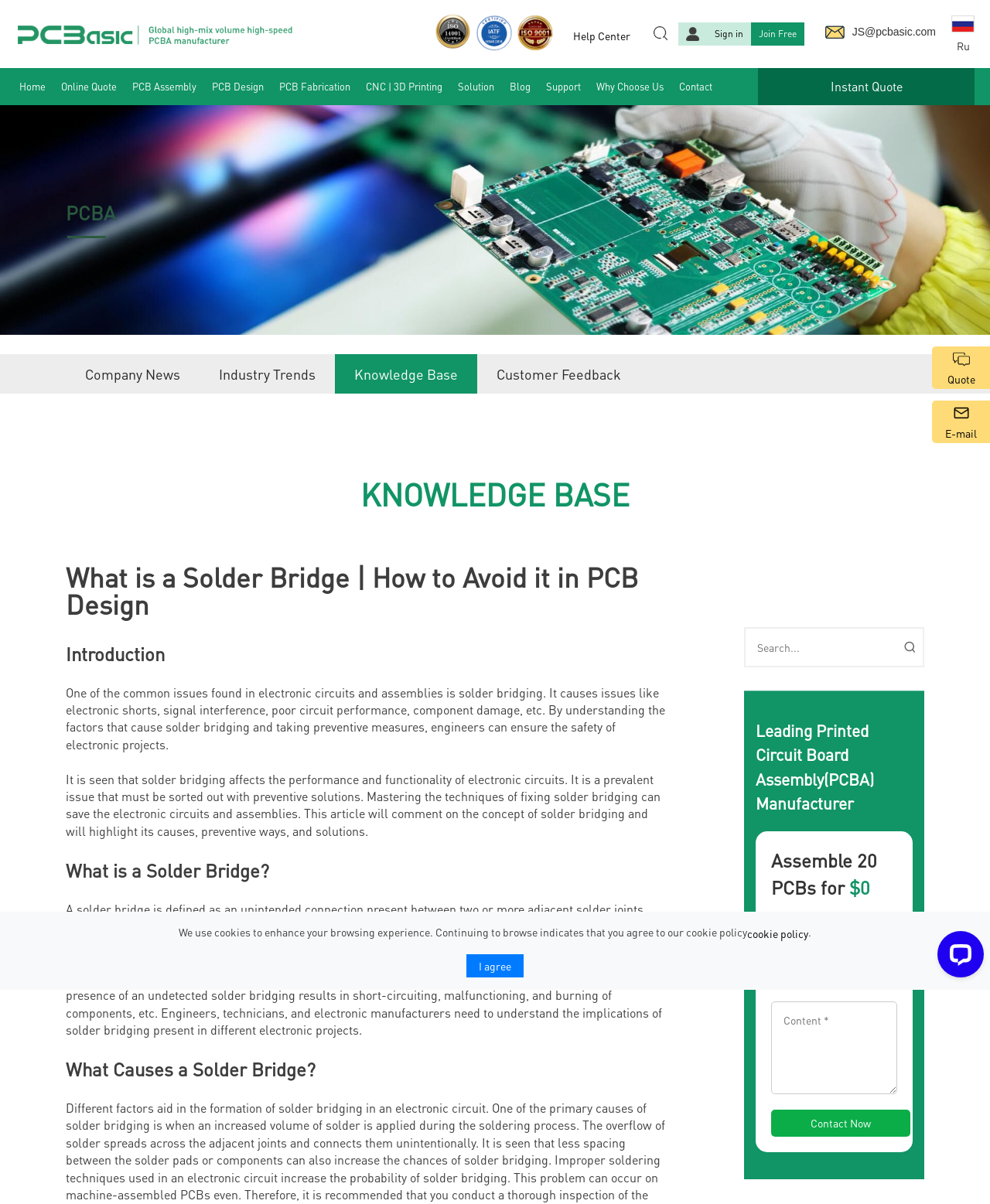Create a detailed summary of all the visual and textual information on the webpage.

This webpage is about understanding the concept of a solder bridge and its problems in electric circuits. At the top, there is a navigation bar with multiple links, including "Home", "Online Quote", "PCB Assembly", "PCB Design", "PCB Fabrication", "CNC | 3D Printing", "Solution", "Blog", "Support", "Why Choose Us", and "Contact". Below the navigation bar, there is a heading "PCBA" and three links: "Company News", "Industry Trends", and "Knowledge Base".

The main content of the webpage is divided into sections. The first section has a heading "What is a Solder Bridge | How to Avoid it in PCB Design" and introduces the concept of solder bridging, its causes, and preventive measures. The second section has a heading "Introduction" and explains the importance of understanding solder bridging to ensure the safety of electronic projects.

The third section has a heading "What is a Solder Bridge?" and describes the concept of solder bridging, its implications, and the need for engineers, technicians, and electronic manufacturers to understand its effects. The fourth section has a heading "What Causes a Solder Bridge?" and discusses the causes of solder bridging.

On the right side of the webpage, there is a search bar with a button and a heading "Leading Printed Circuit Board Assembly(PCBA) Manufacturer". Below the search bar, there is a promotion "Assemble 20 PCBs for $0" and a contact form with fields for name, email, and content.

At the bottom of the webpage, there is a notice about the use of cookies and a link to the cookie policy. There is also a button "I agree" to accept the cookie policy. On the bottom right, there are links to "Quote" and "E-mail" with accompanying images. Additionally, there is a LiveChat chat widget iframe.